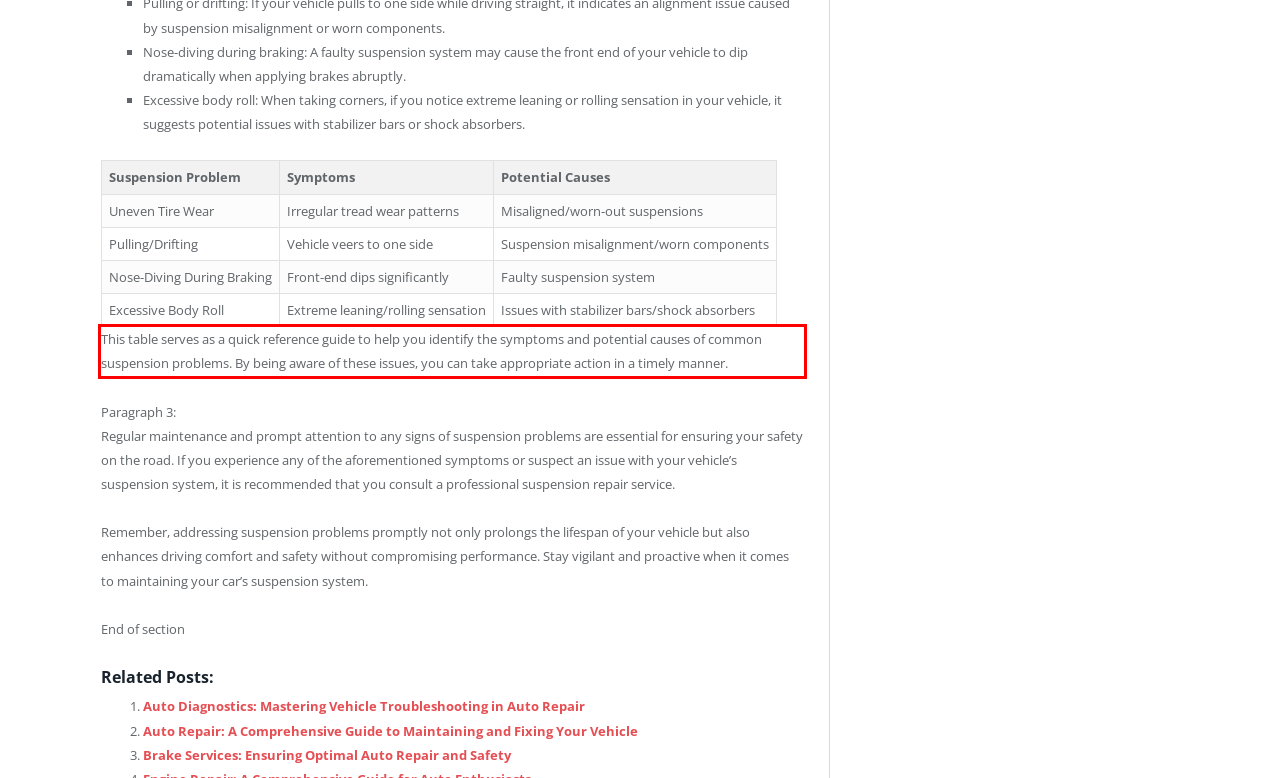You are provided with a screenshot of a webpage containing a red bounding box. Please extract the text enclosed by this red bounding box.

This table serves as a quick reference guide to help you identify the symptoms and potential causes of common suspension problems. By being aware of these issues, you can take appropriate action in a timely manner.